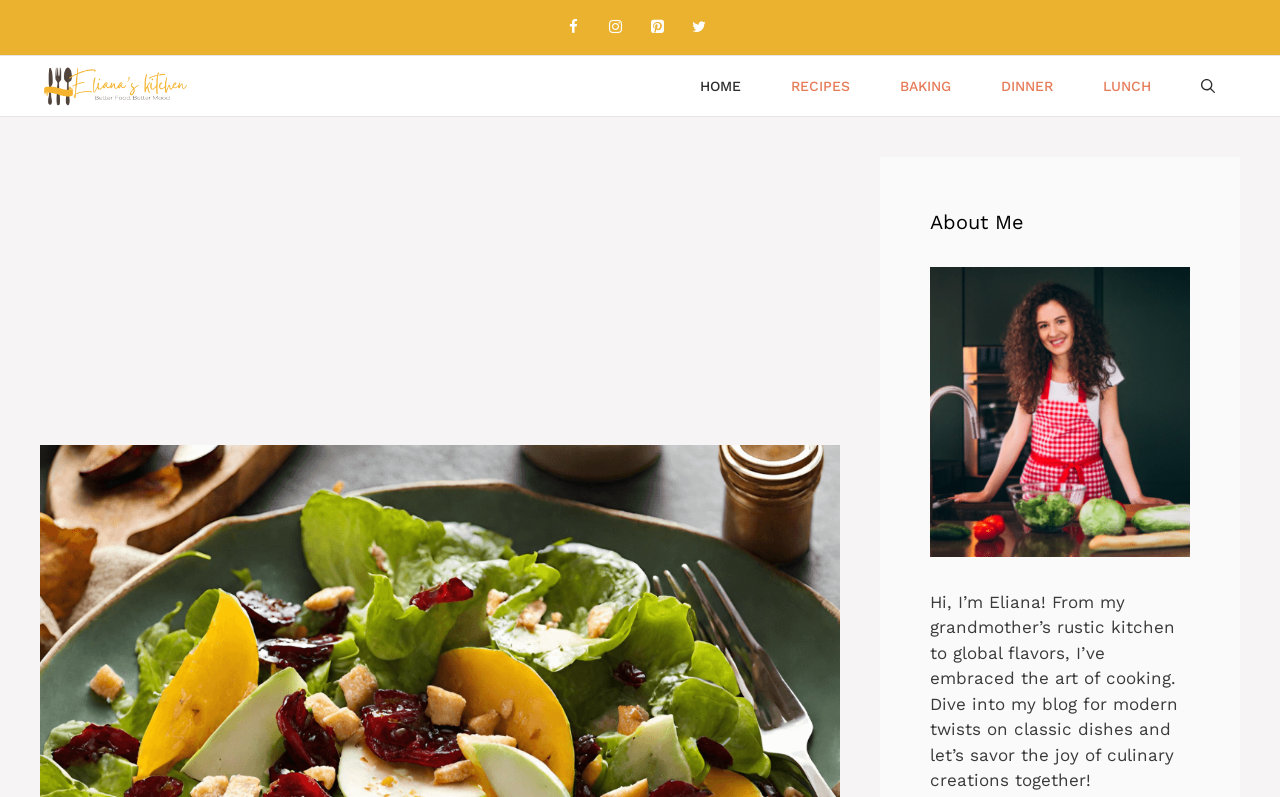Using the provided element description "Home", determine the bounding box coordinates of the UI element.

[0.527, 0.07, 0.598, 0.146]